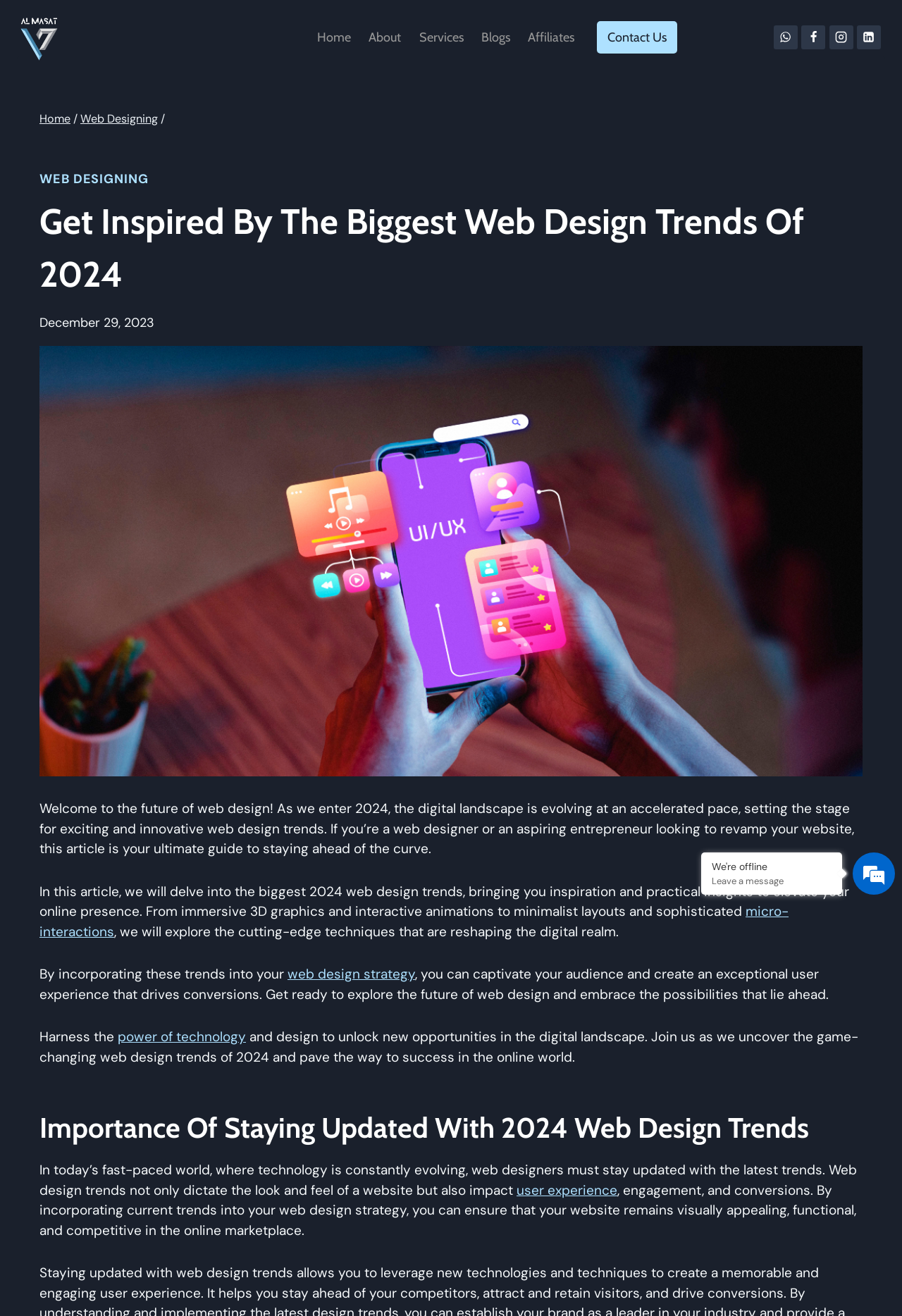Provide a thorough and detailed response to the question by examining the image: 
What is the ultimate goal of incorporating web design trends?

The article suggests that by incorporating web design trends, one can captivate the audience and create an exceptional user experience that drives conversions.